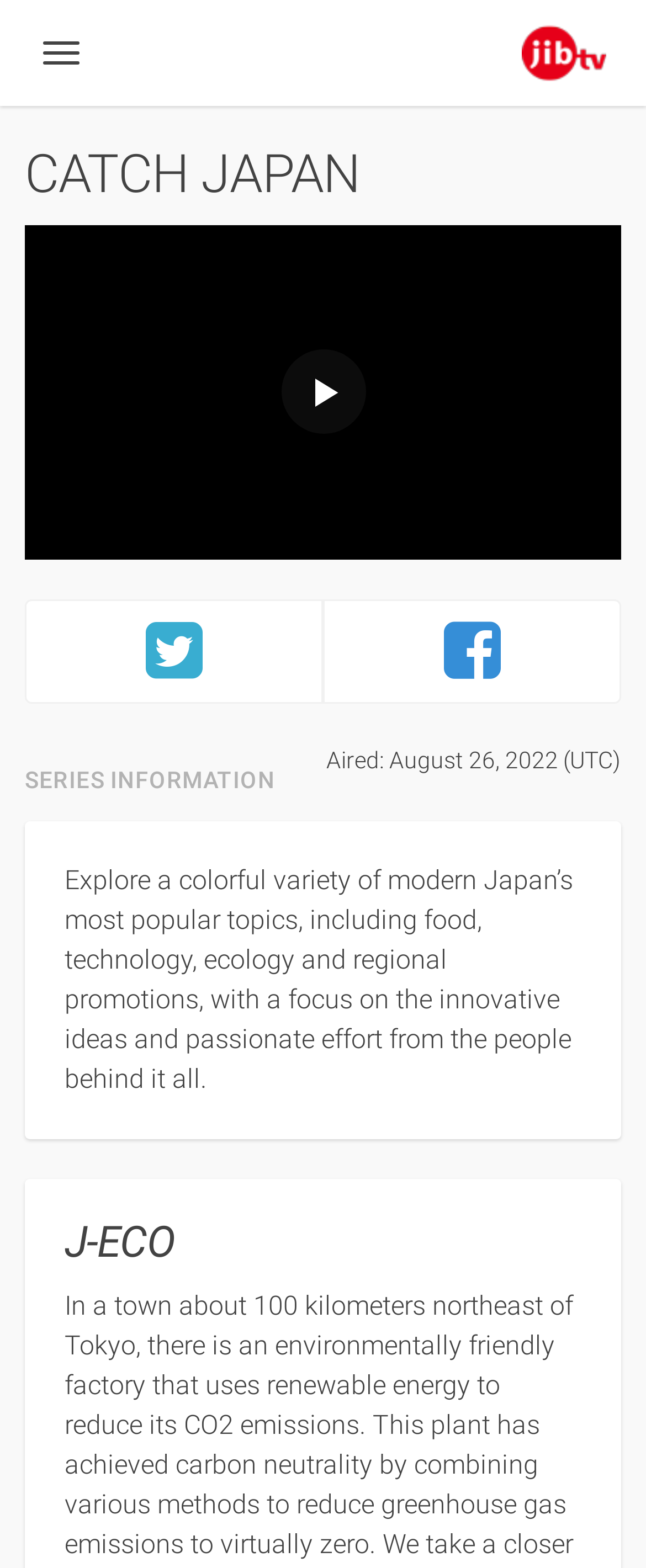What is the topic of the series information?
Analyze the image and deliver a detailed answer to the question.

The topic of the series information can be found in the section labeled 'SERIES INFORMATION', where it is written as 'J-ECO' in a heading element.